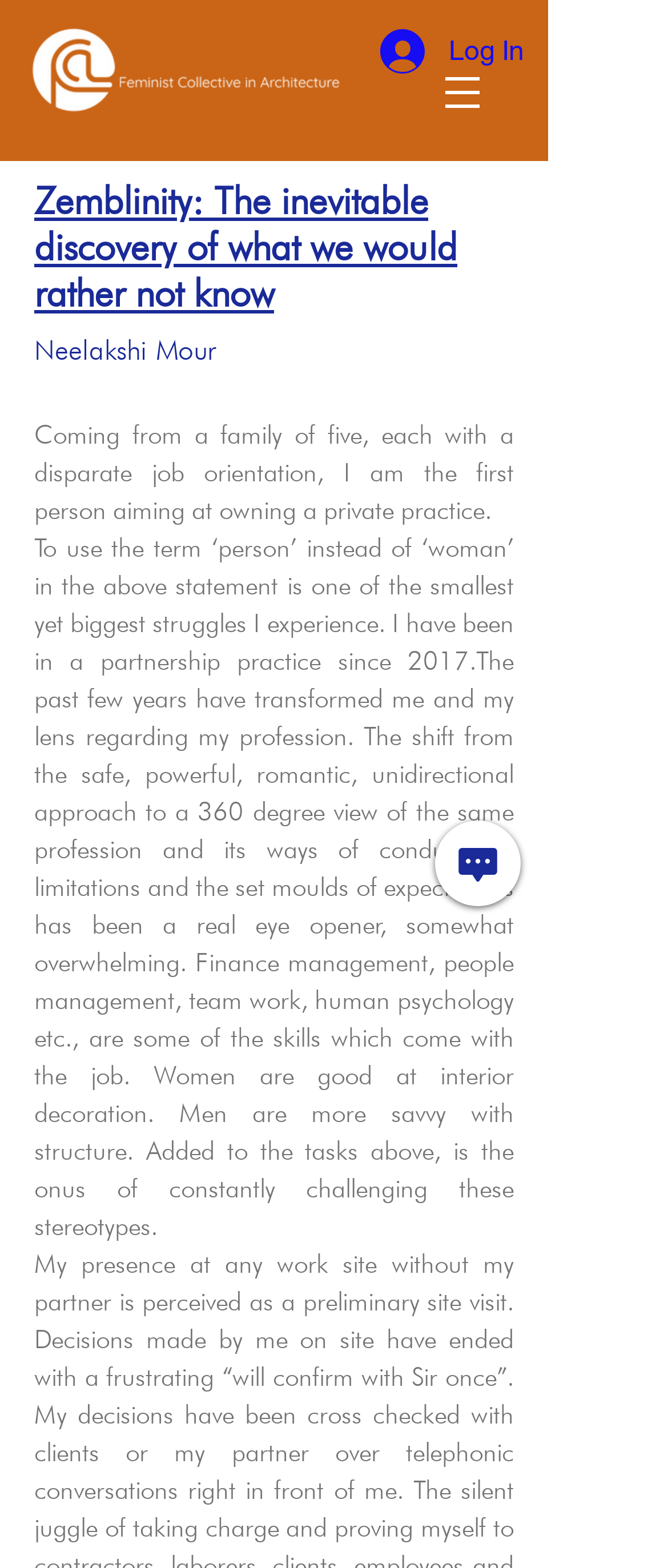Answer the question briefly using a single word or phrase: 
What is the profession of Neelakshi Mour?

FCA